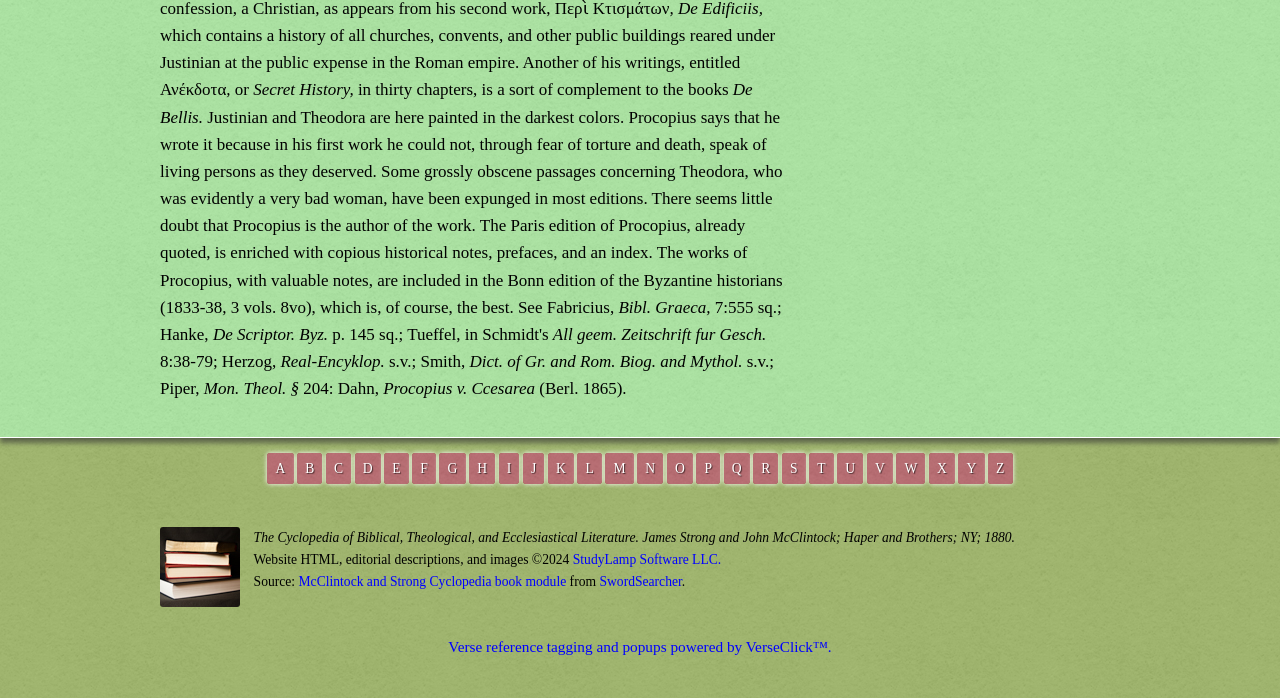Pinpoint the bounding box coordinates of the clickable area needed to execute the instruction: "Click on the link 'A'". The coordinates should be specified as four float numbers between 0 and 1, i.e., [left, top, right, bottom].

[0.209, 0.649, 0.229, 0.694]